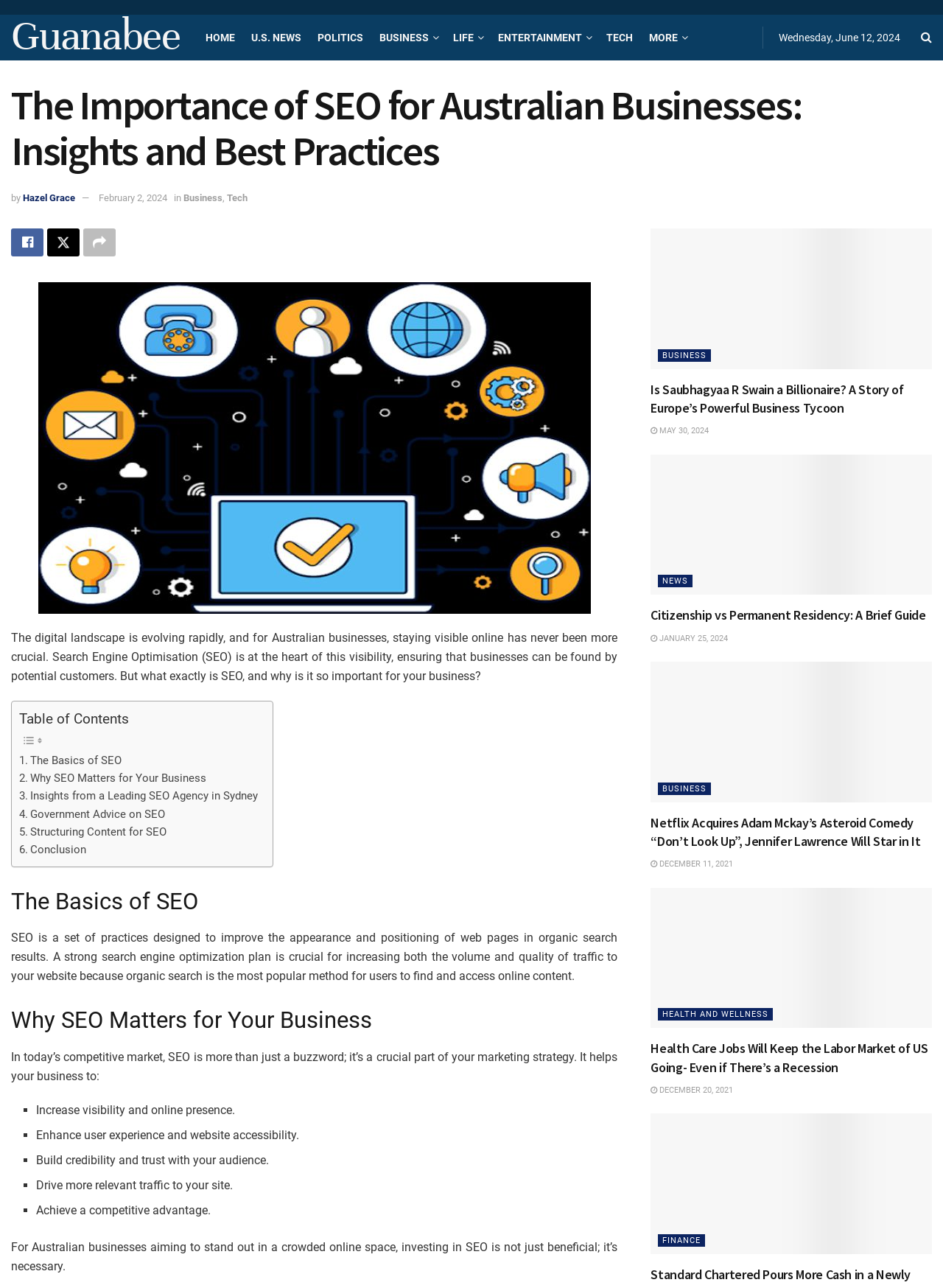Provide the bounding box coordinates for the UI element that is described as: "Government Advice on SEO".

[0.02, 0.625, 0.175, 0.639]